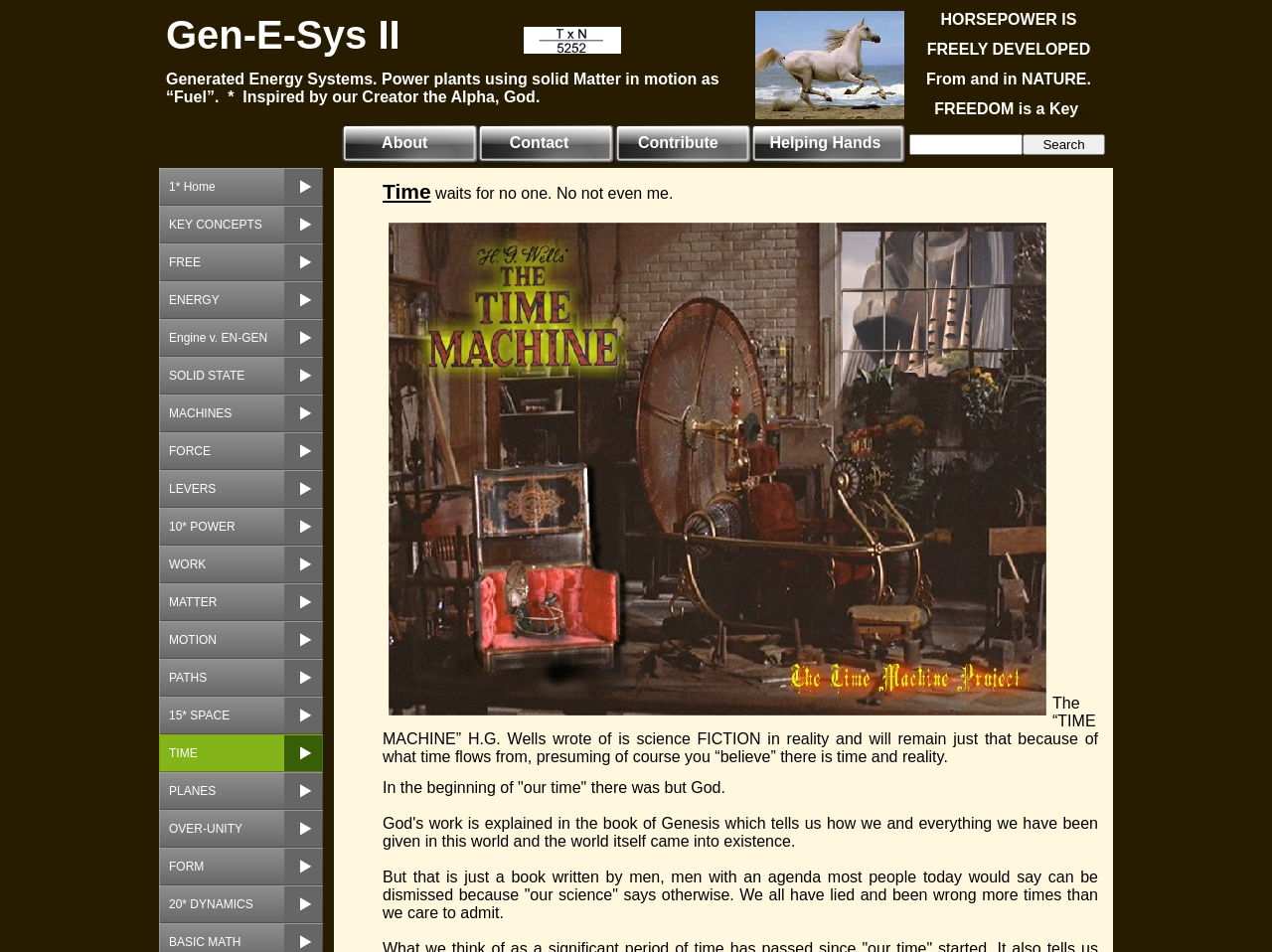What is the reference to in the text?
Refer to the image and provide a thorough answer to the question.

The reference is to H.G. Wells, a science fiction author, as mentioned in the StaticText element with ID 315, which talks about the concept of a 'TIME MACHINE' in the context of science fiction.